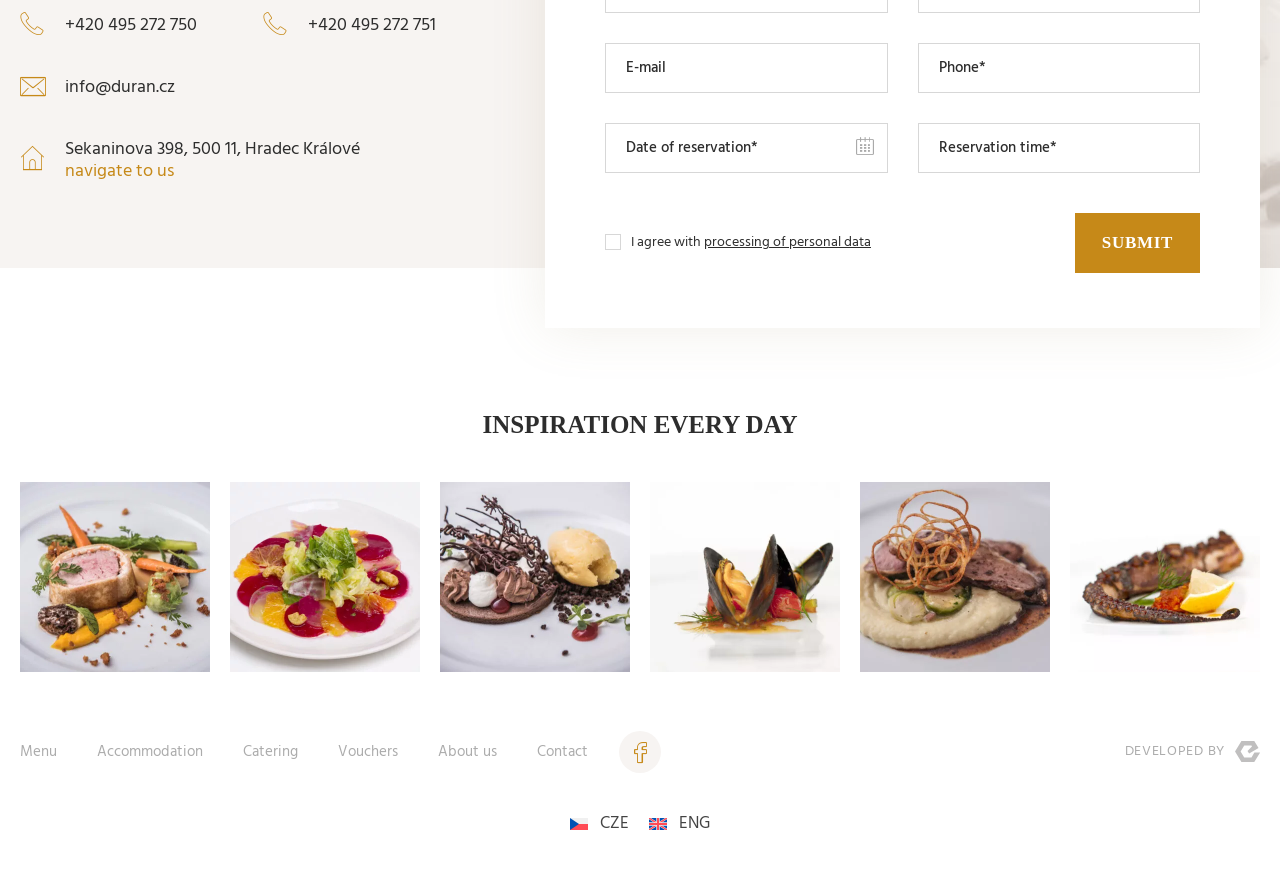Please find the bounding box coordinates of the element's region to be clicked to carry out this instruction: "view 'Menu'".

[0.016, 0.845, 0.045, 0.872]